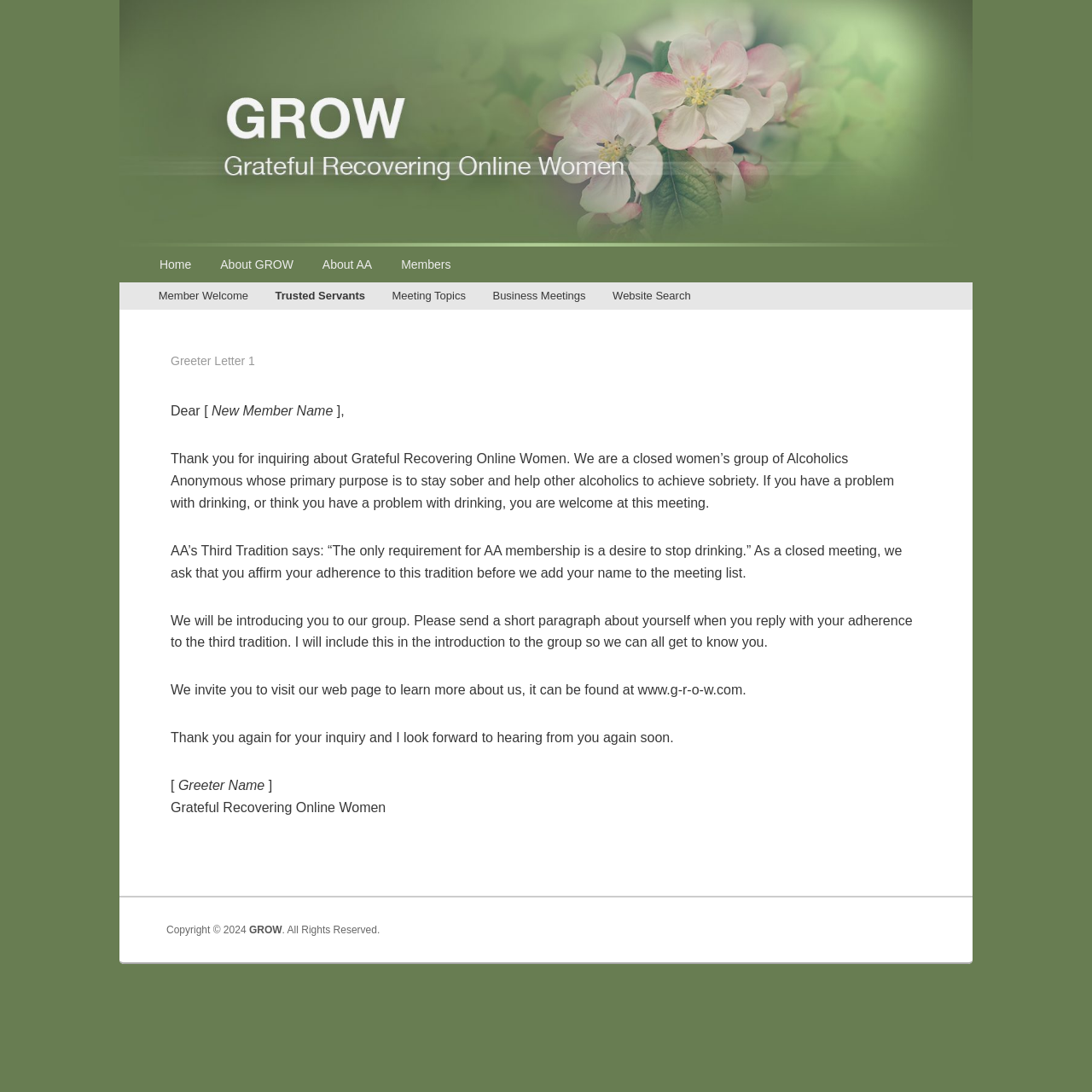What is the URL of the group's website?
Look at the image and respond with a one-word or short-phrase answer.

www.g-r-o-w.com